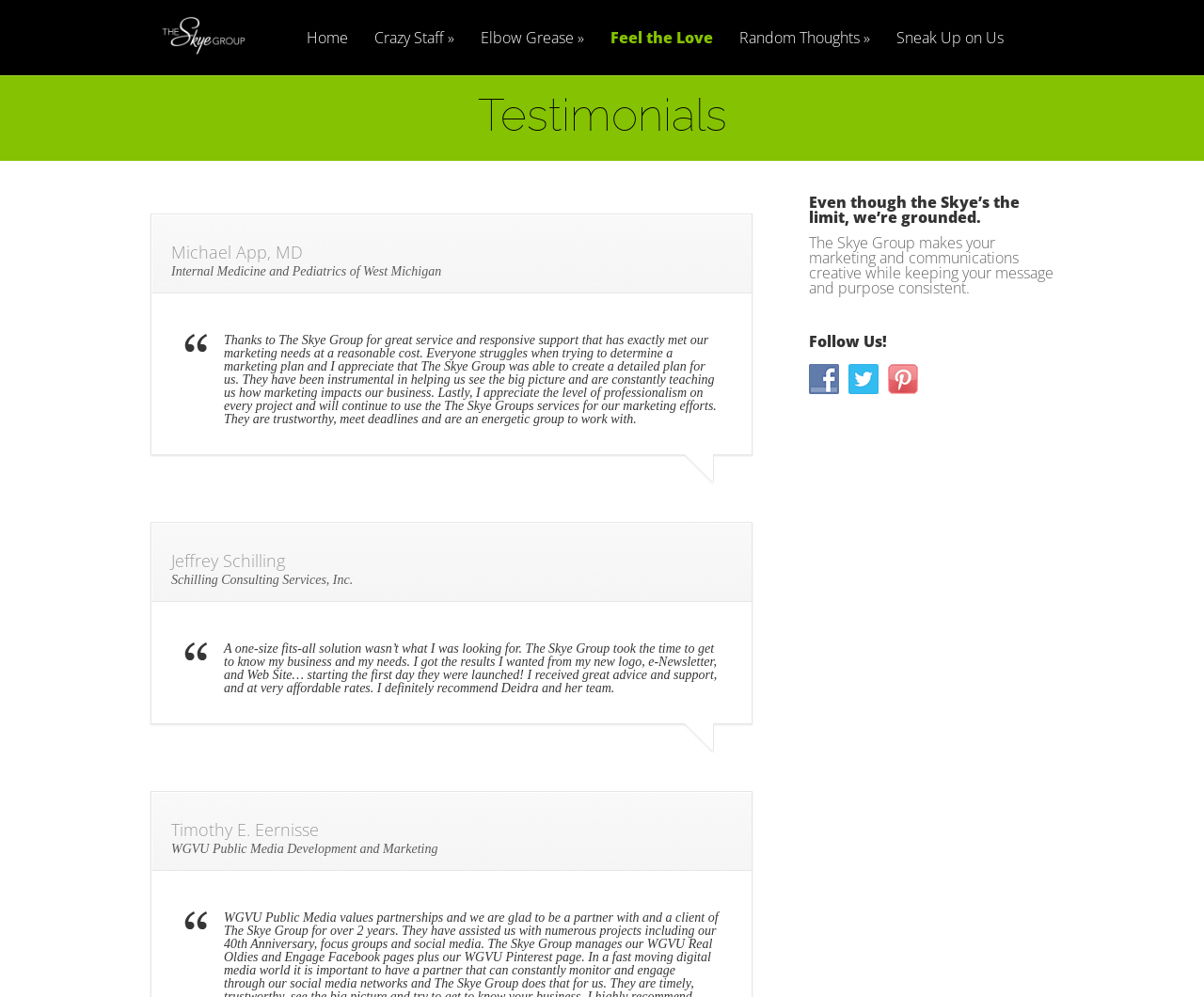What is the name of the company?
Please look at the screenshot and answer in one word or a short phrase.

The Skye Group